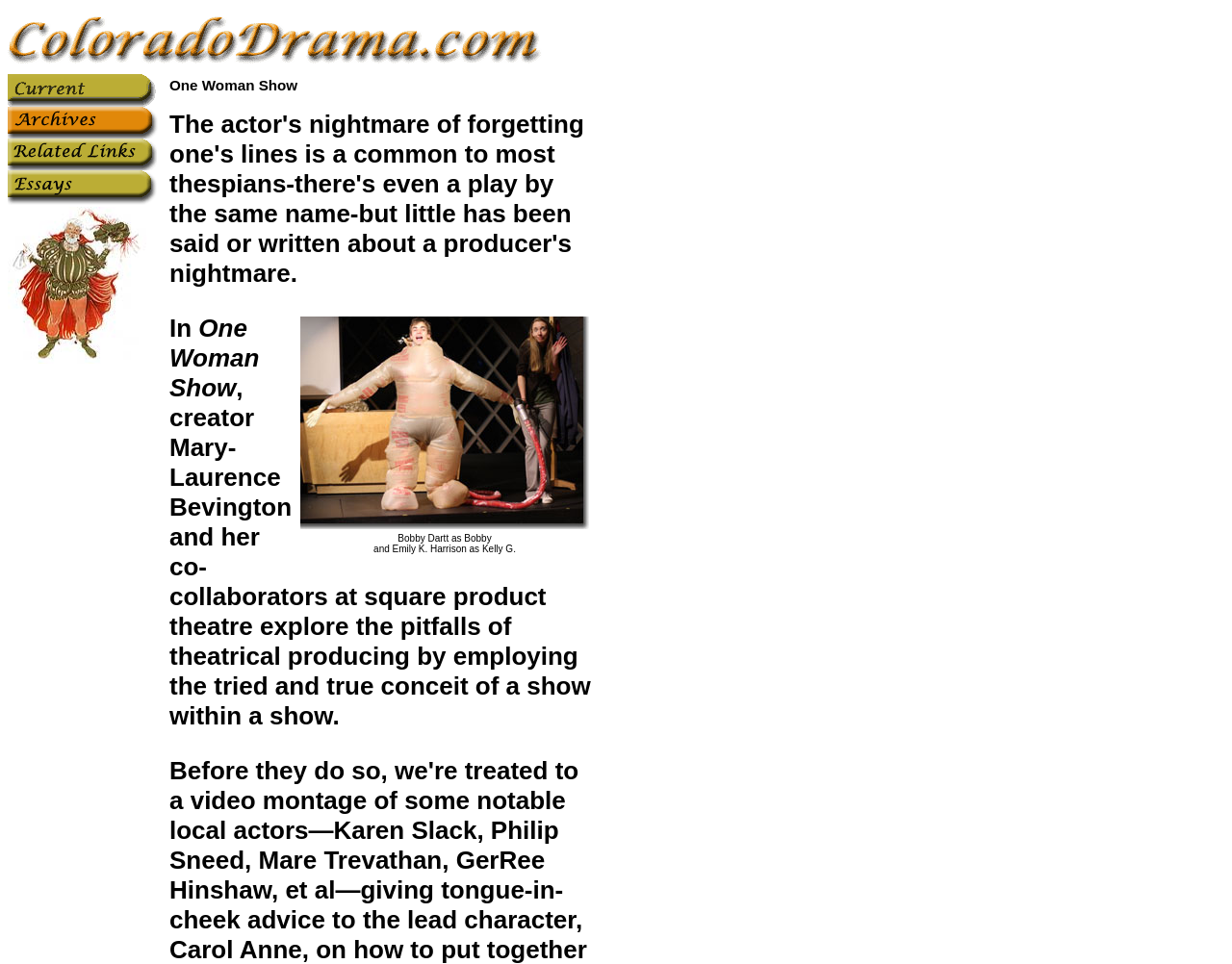Respond to the question below with a single word or phrase:
What is the title of the show?

One Woman Show